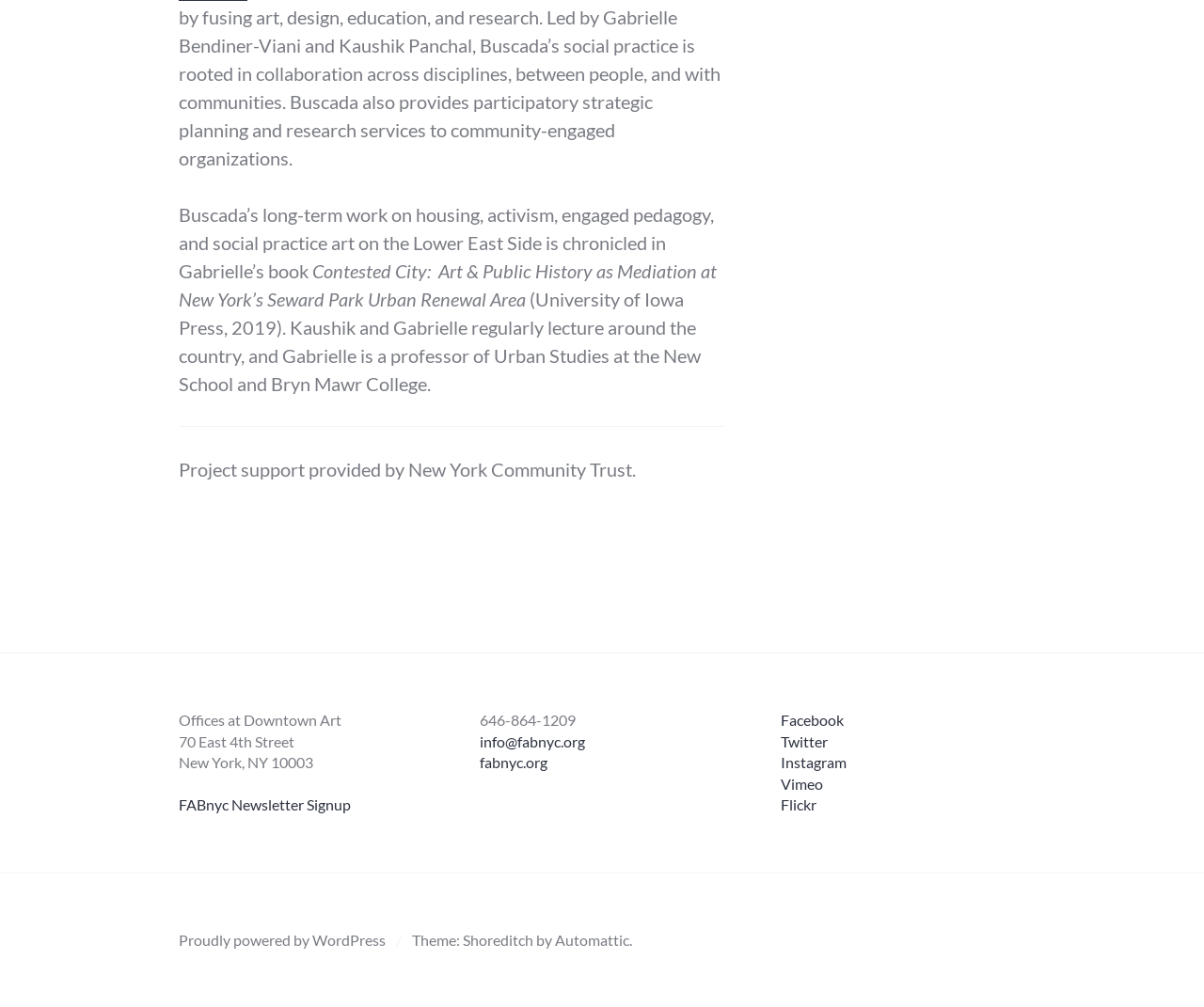Highlight the bounding box coordinates of the region I should click on to meet the following instruction: "Follow FABnyc on Facebook".

[0.648, 0.706, 0.701, 0.724]